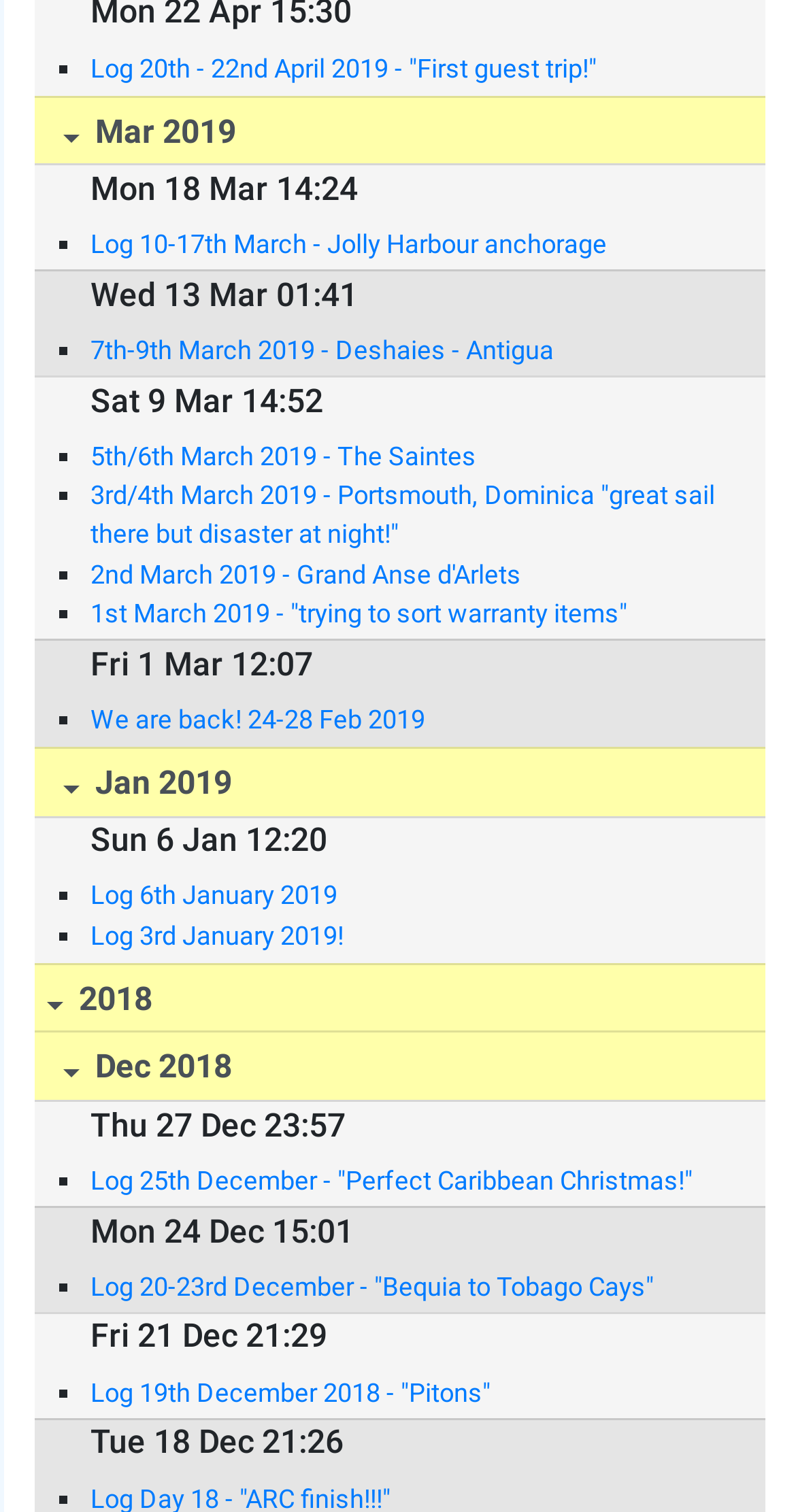Identify the bounding box coordinates of the element to click to follow this instruction: 'Call the phone number'. Ensure the coordinates are four float values between 0 and 1, provided as [left, top, right, bottom].

None